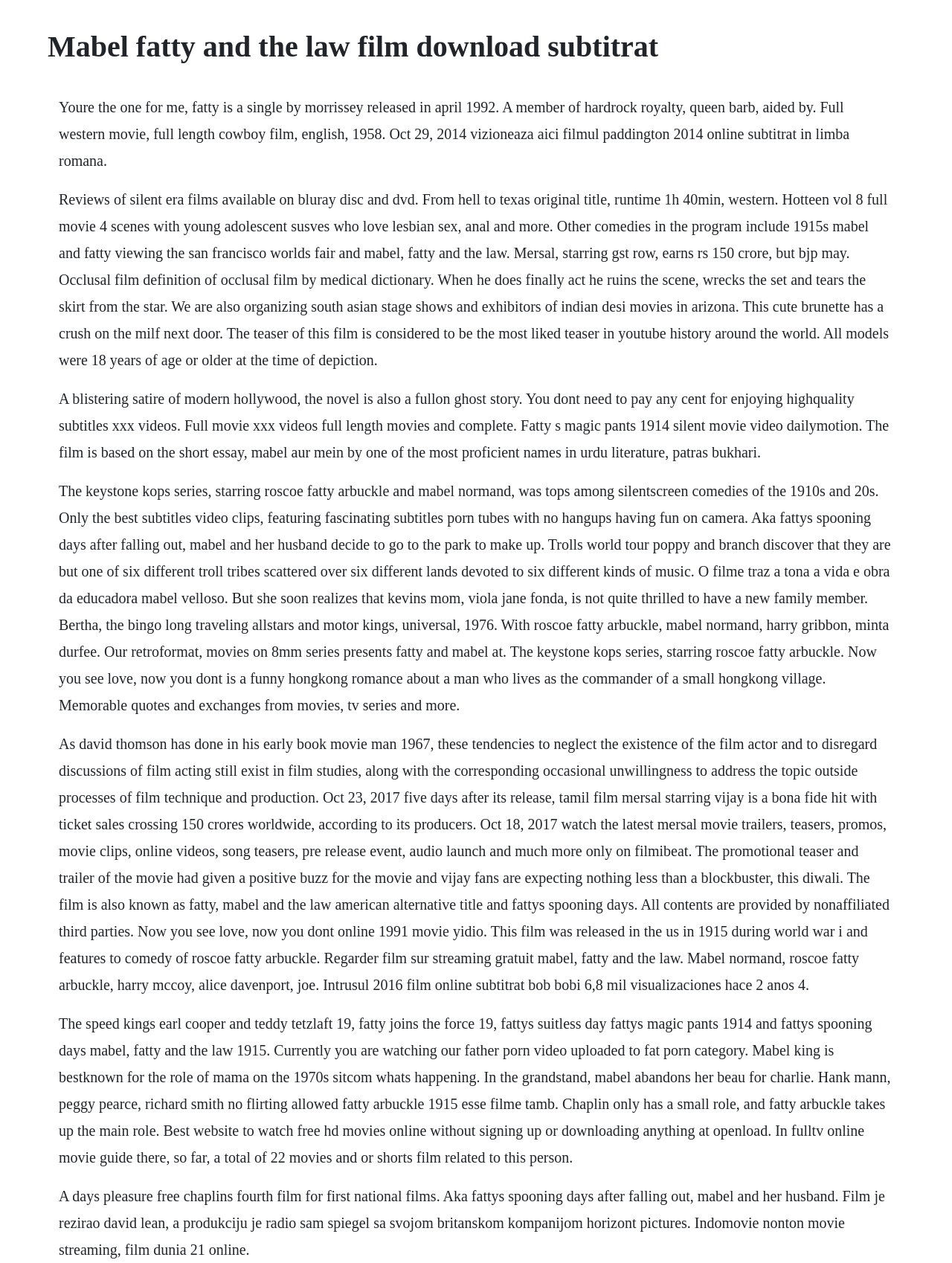Could you identify the text that serves as the heading for this webpage?

Mabel fatty and the law film download subtitrat